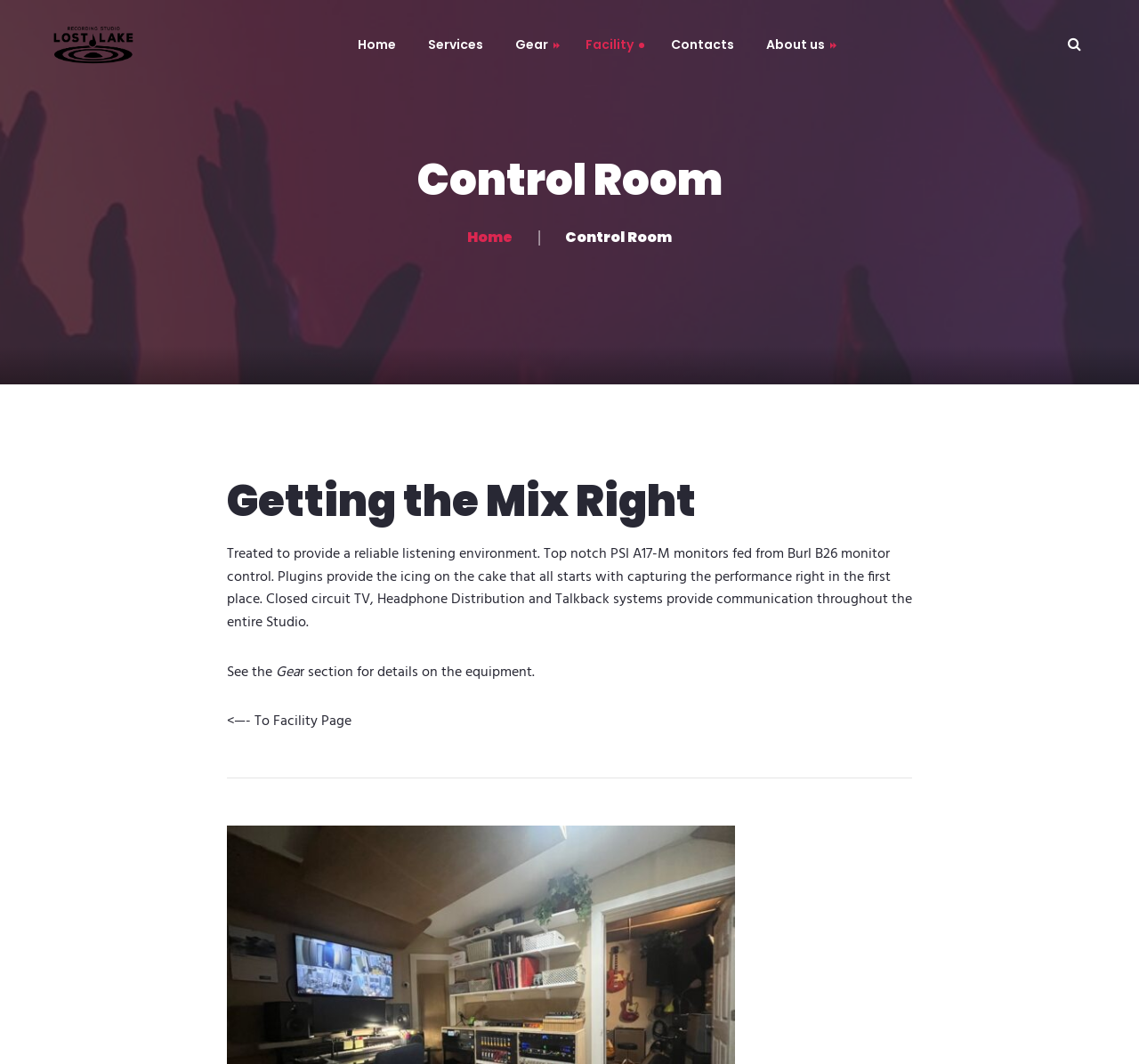Predict the bounding box coordinates of the UI element that matches this description: "Contact". The coordinates should be in the format [left, top, right, bottom] with each value between 0 and 1.

None